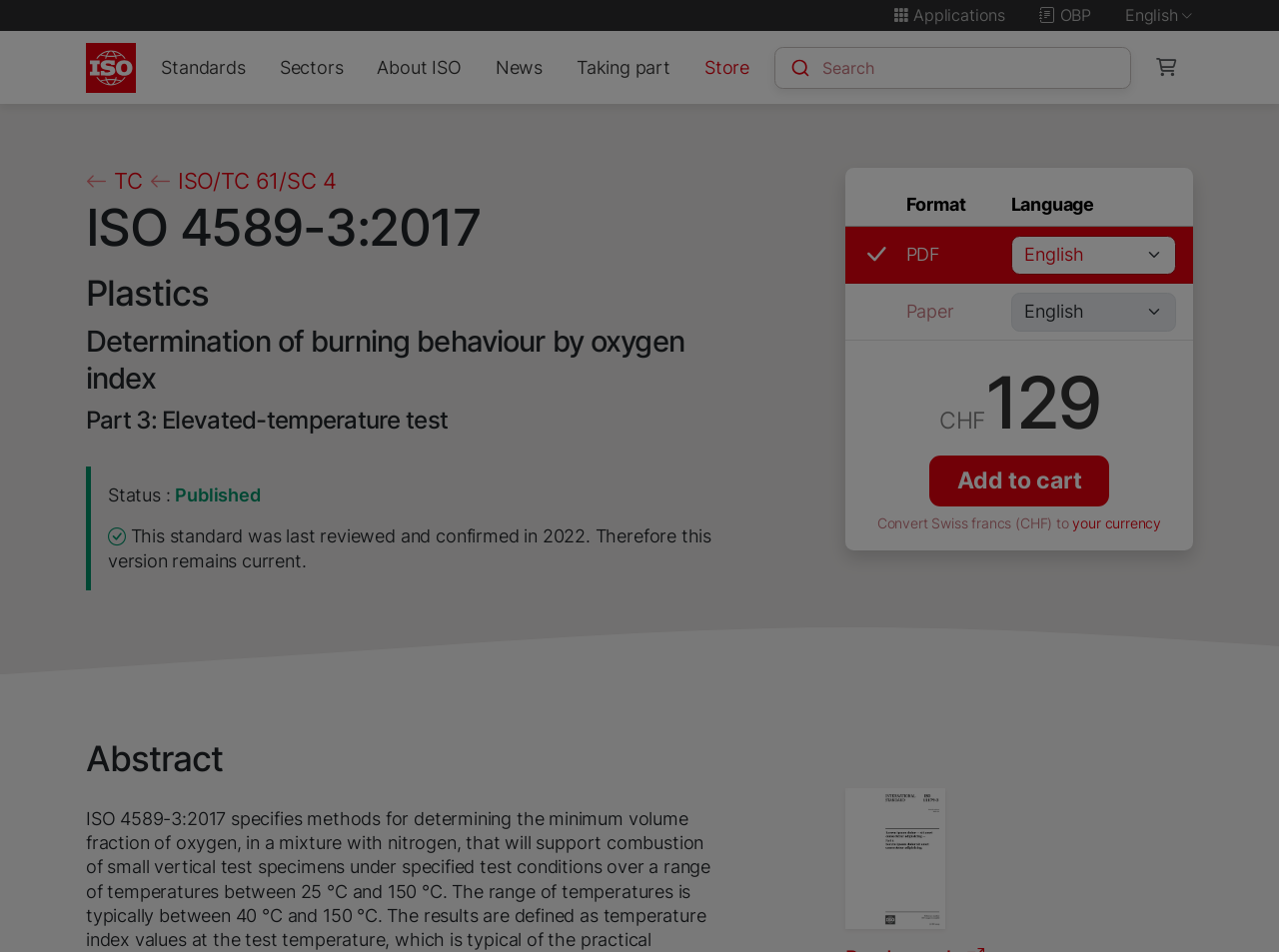Pinpoint the bounding box coordinates of the area that must be clicked to complete this instruction: "View shopping cart".

[0.891, 0.052, 0.933, 0.09]